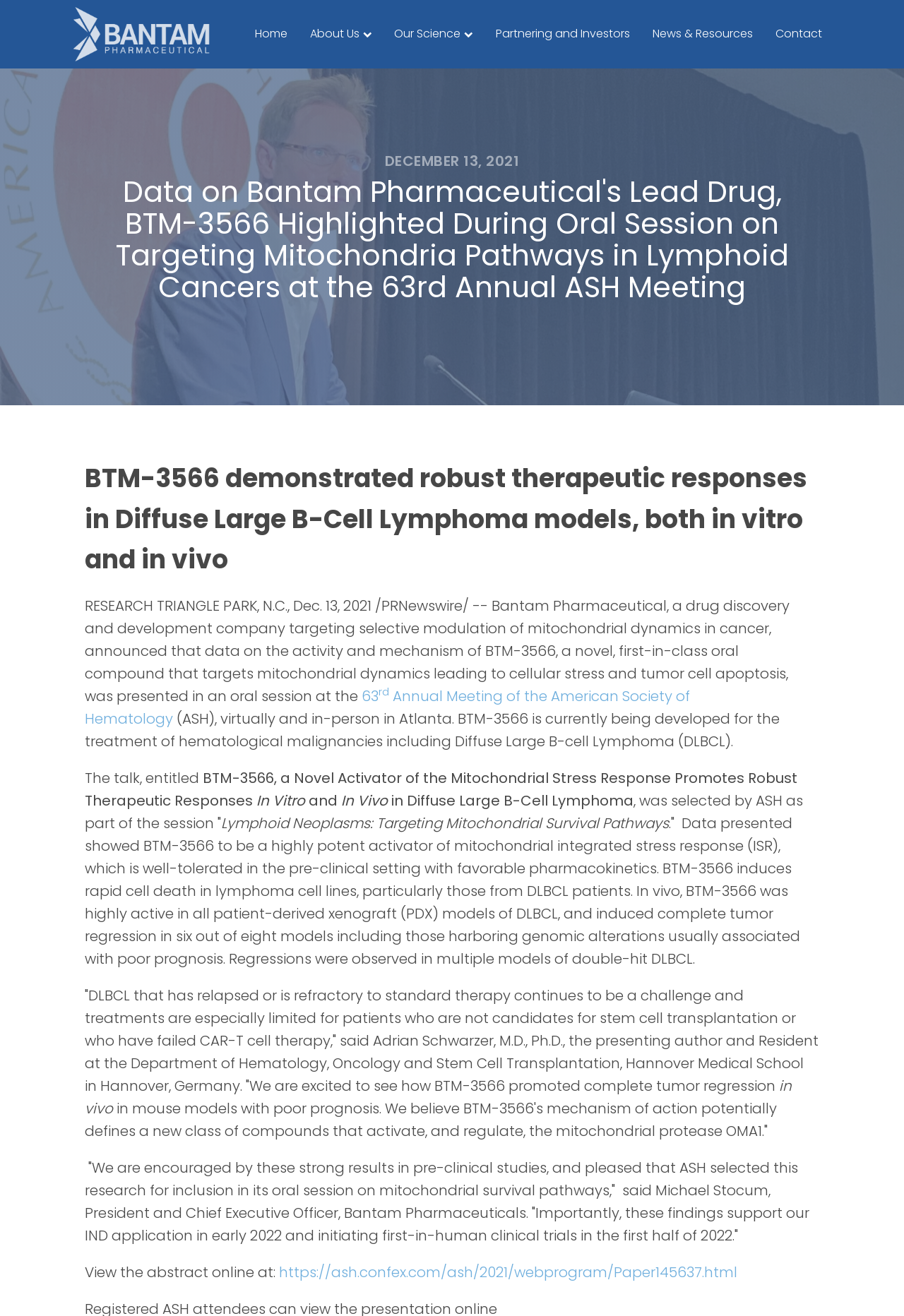Specify the bounding box coordinates of the element's region that should be clicked to achieve the following instruction: "Read the news about 63rd Annual Meeting of the American Society of Hematology". The bounding box coordinates consist of four float numbers between 0 and 1, in the format [left, top, right, bottom].

[0.094, 0.521, 0.763, 0.553]